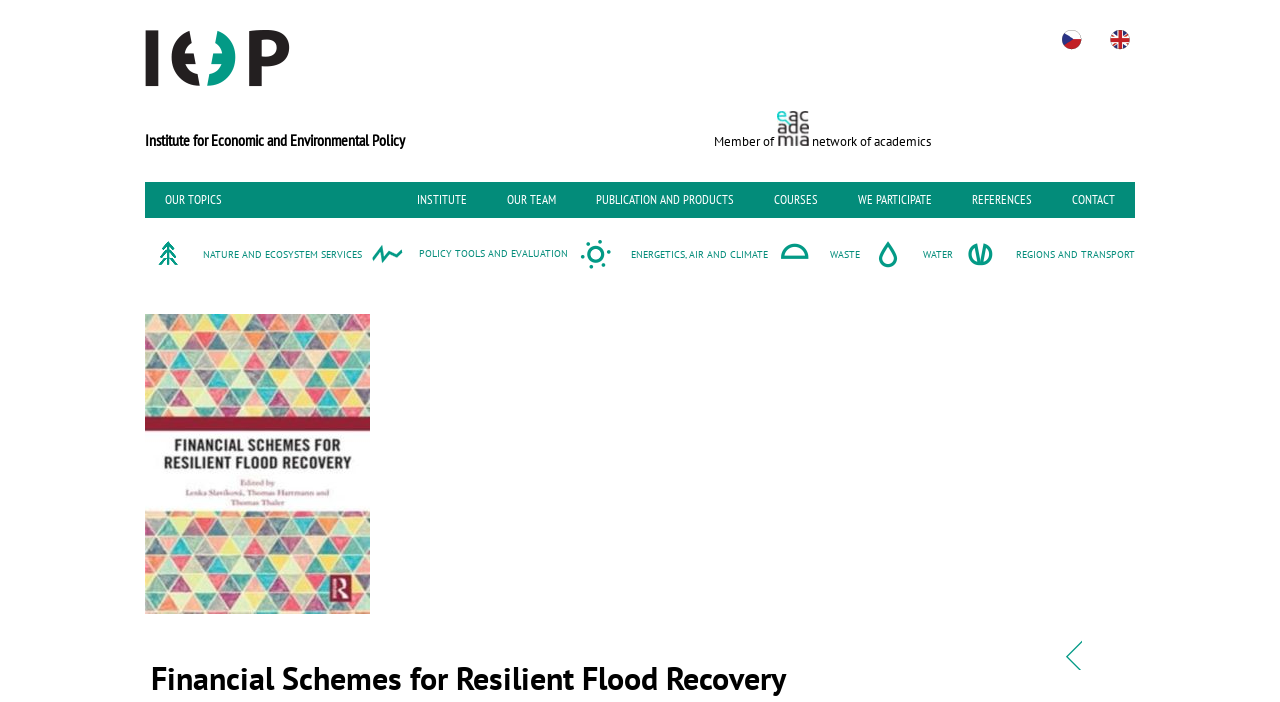Respond with a single word or phrase to the following question: What is the name of the institute?

Institute for Economic and Environmental Policy